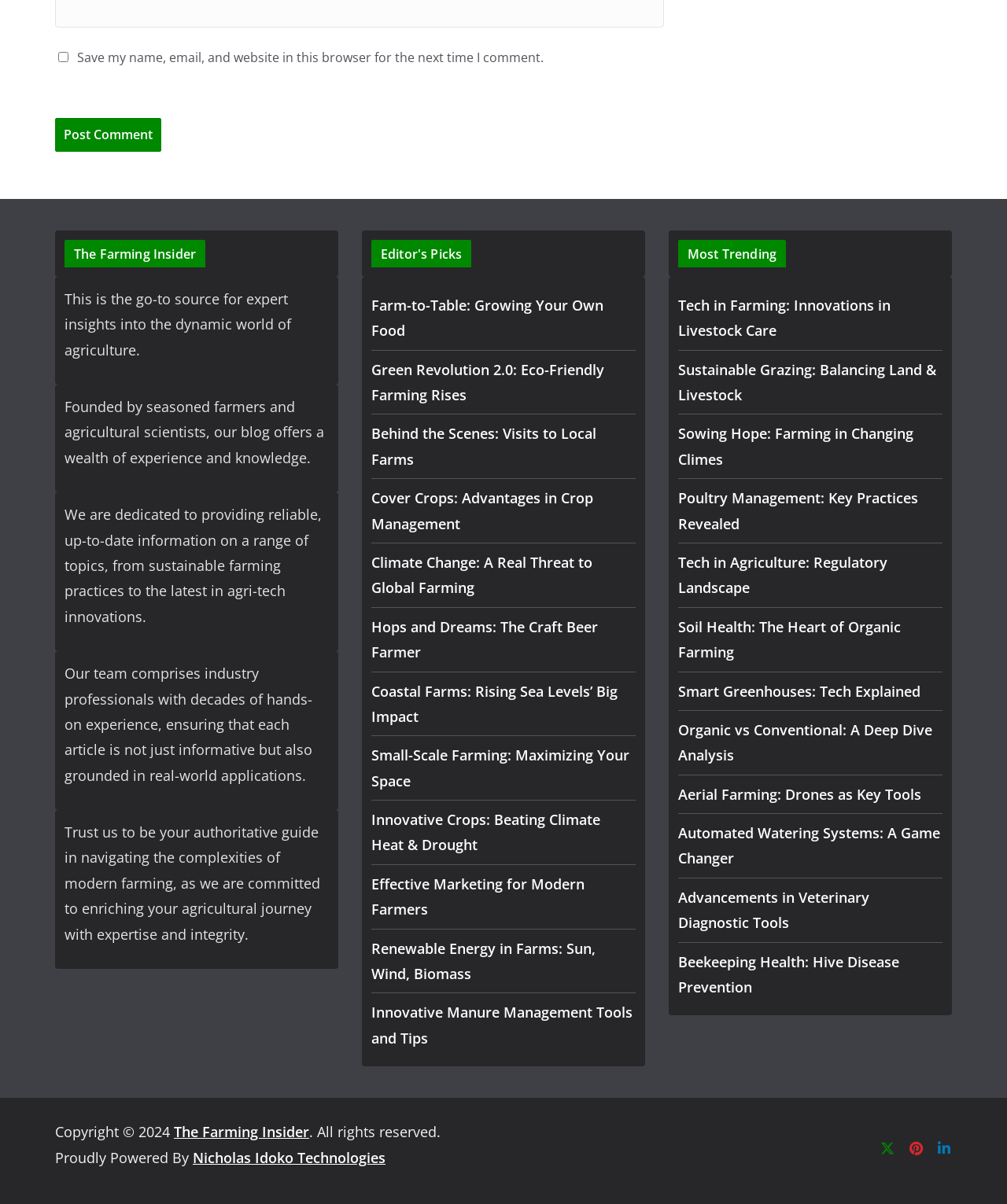What type of articles can be found on the blog?
Answer the question using a single word or phrase, according to the image.

Agriculture-related articles